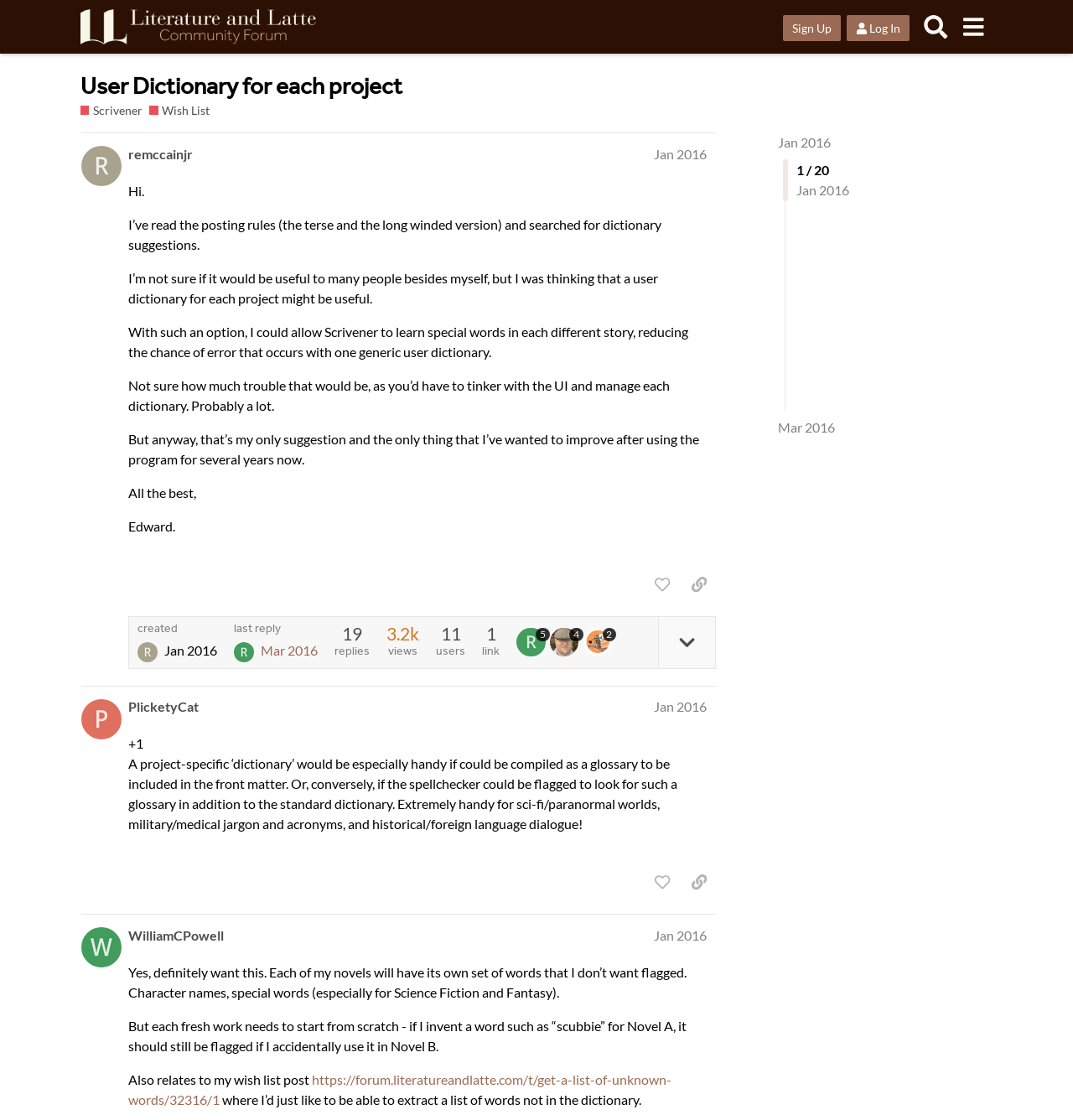For the element described, predict the bounding box coordinates as (top-left x, top-left y, bottom-right x, bottom-right y). All values should be between 0 and 1. Element description: Wish List

[0.139, 0.091, 0.196, 0.107]